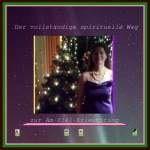Describe all the visual components present in the image.

The image titled "New Age Enlightenment by Spiritual Master Ayleen" features a woman in a purple dress standing in front of a beautifully decorated Christmas tree, adorned with lights and ornaments. The artistic background is vibrant, colored with a cosmic theme that suggests a connection to spiritual pathways and personal enlightenment. Above the image, the text reads "Der multivalente spirituelle Weg," translating to "The multi-faceted spiritual path," highlighting the theme of diverse spiritual experiences. This image aligns with the overarching message of the website, which focuses on spiritual journeys and personal growth, guided by Ayleen Lyschamaya, a figure in the New Age movement. The layout is designed to capture the essence of love and connection between the divine and earthly experiences, inviting viewers to explore their own spiritual paths.